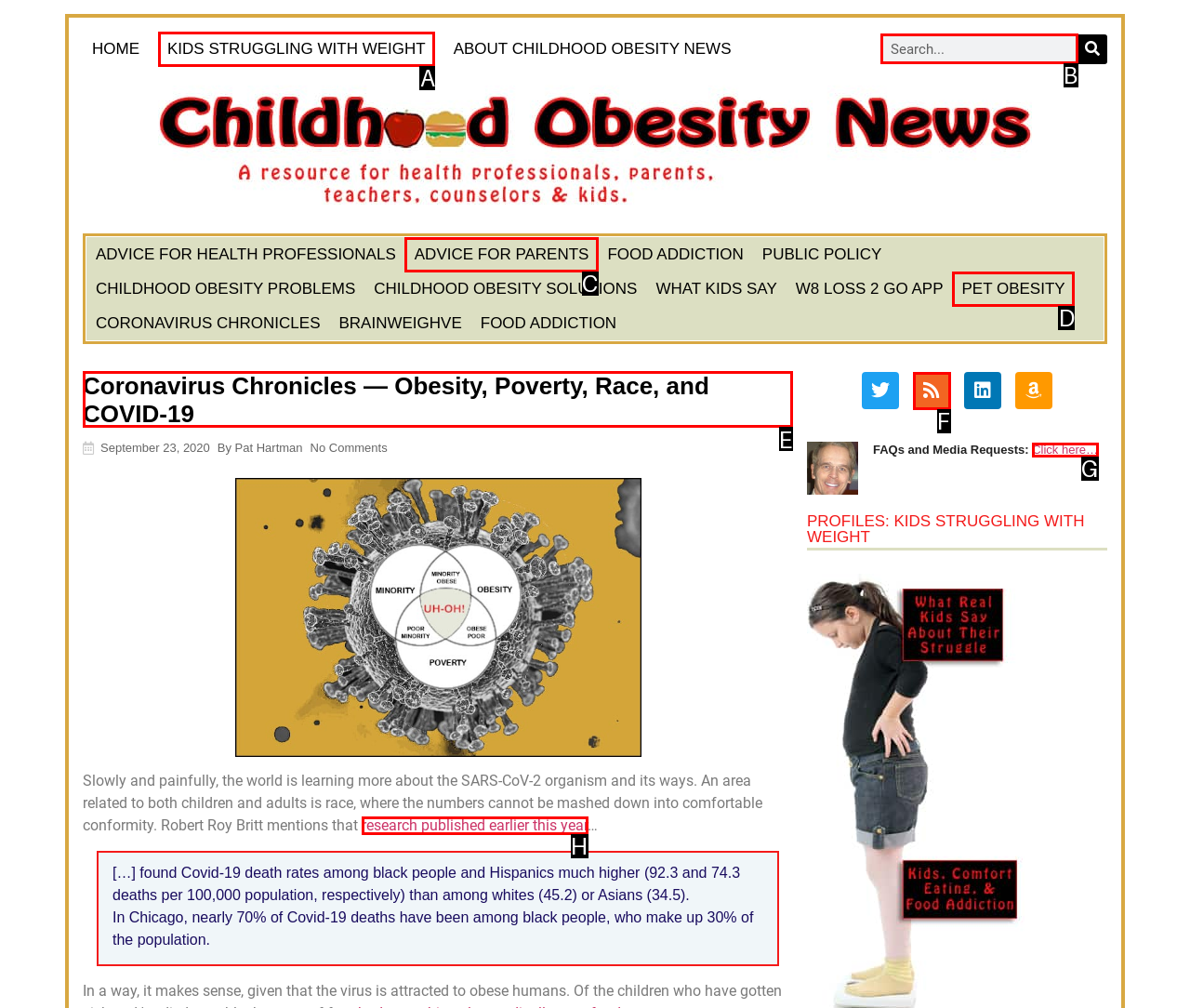Pick the right letter to click to achieve the task: Read the article about Coronavirus Chronicles
Answer with the letter of the correct option directly.

E